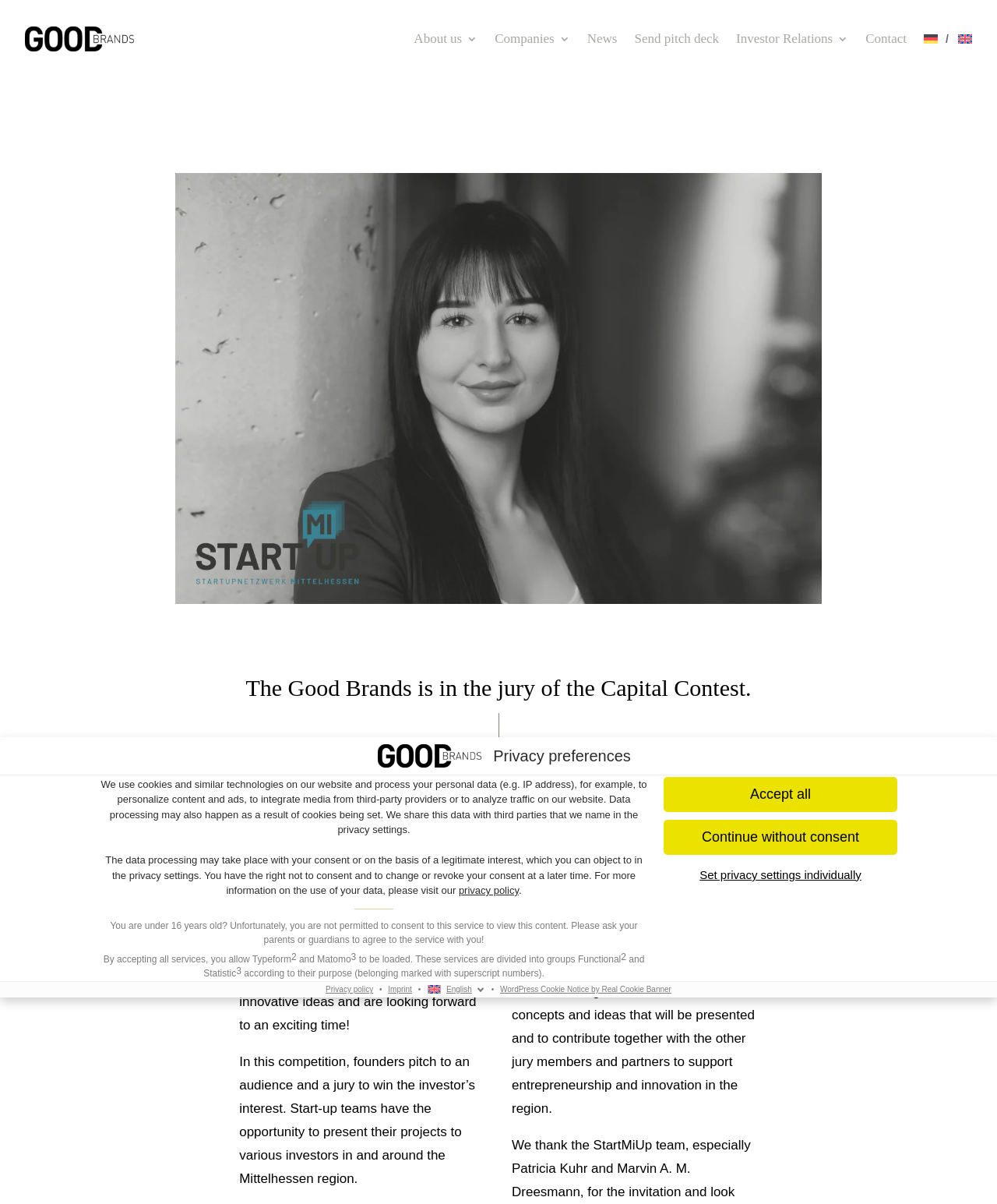Identify the bounding box coordinates of the region that should be clicked to execute the following instruction: "Visit the 'Imprint' page".

[0.385, 0.818, 0.417, 0.825]